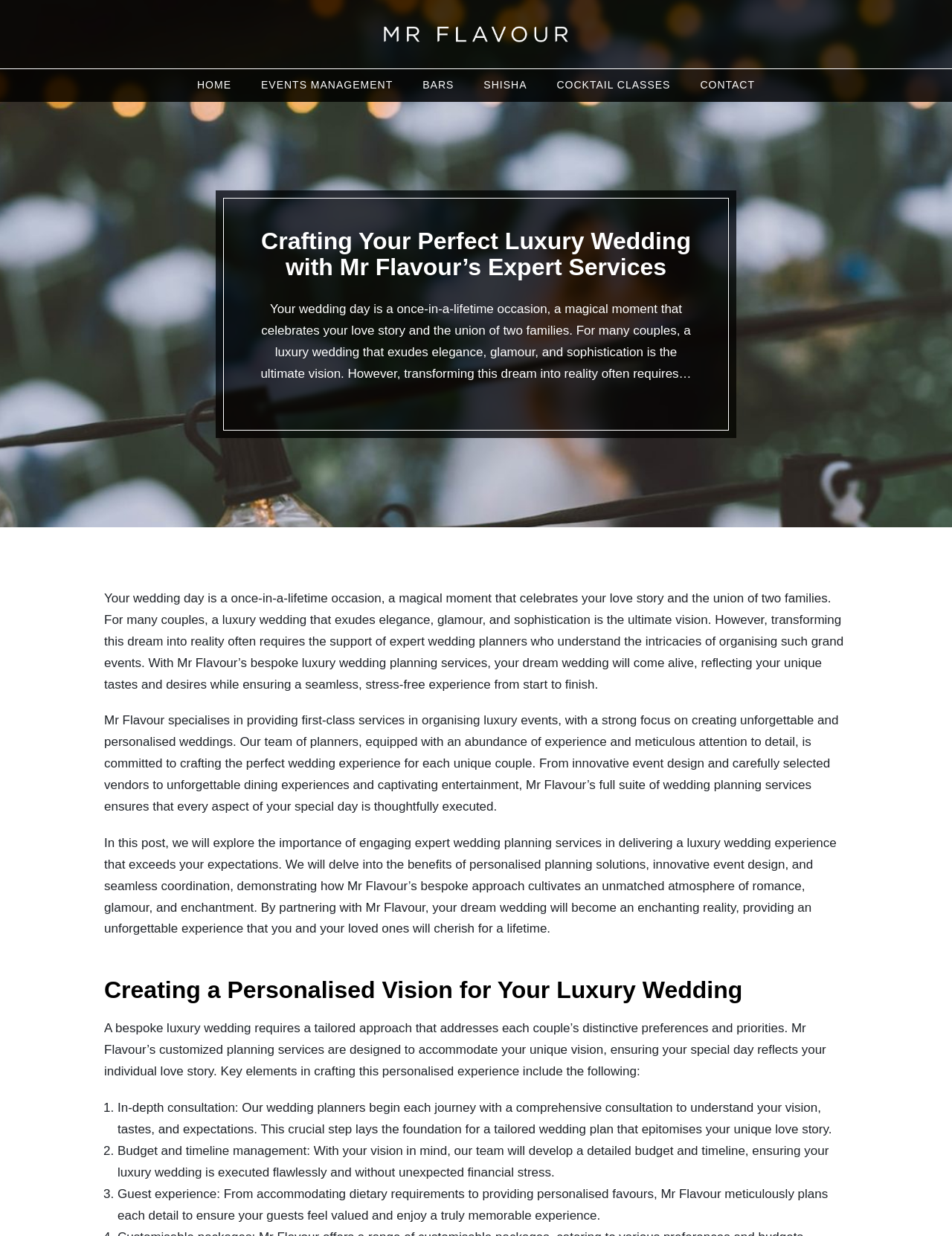Provide the text content of the webpage's main heading.

Crafting Your Perfect Luxury Wedding with Mr Flavour’s Expert Services